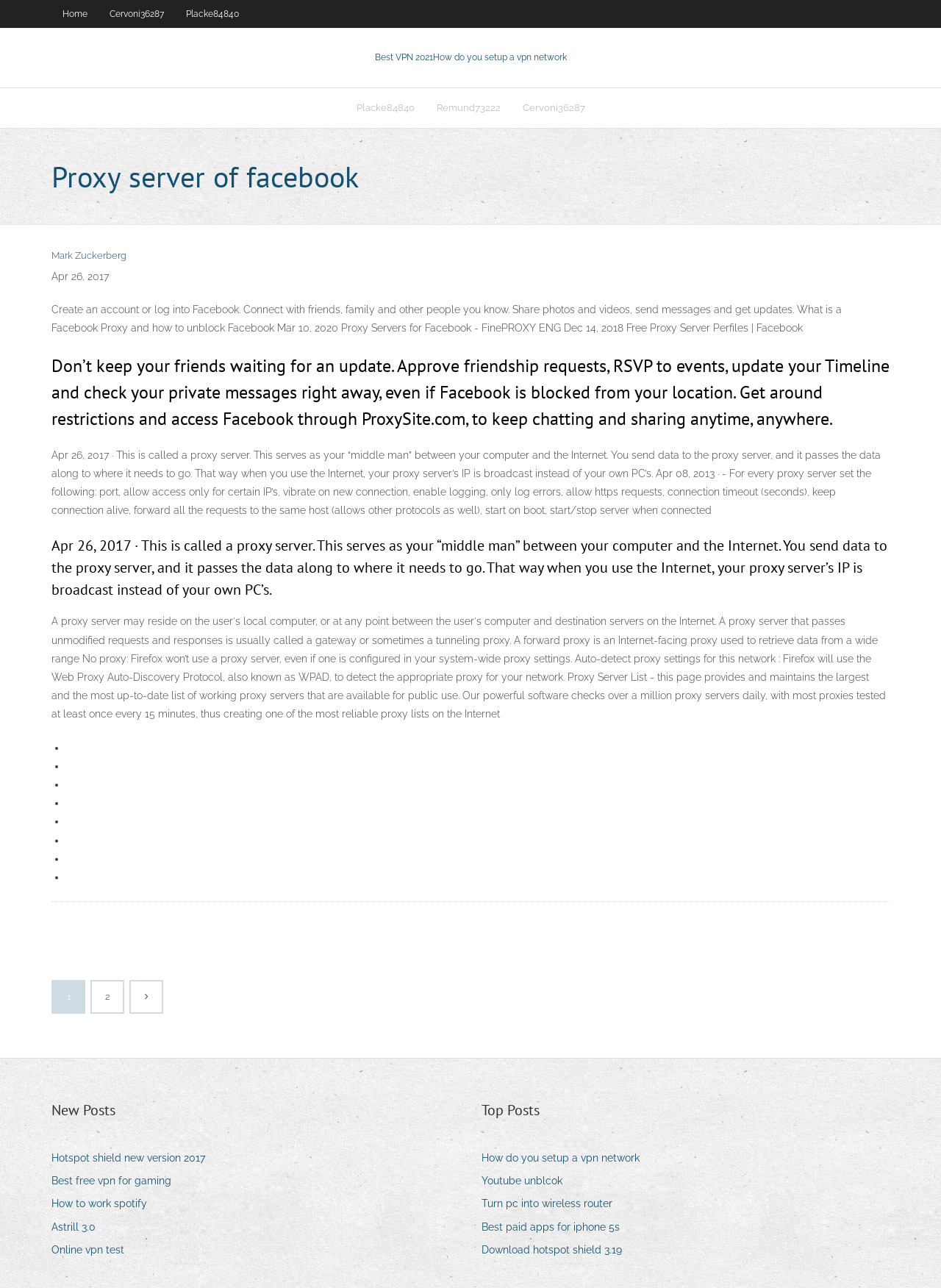Given the element description Download hotspot shield 3.19, specify the bounding box coordinates of the corresponding UI element in the format (top-left x, top-left y, bottom-right x, bottom-right y). All values must be between 0 and 1.

[0.512, 0.963, 0.672, 0.978]